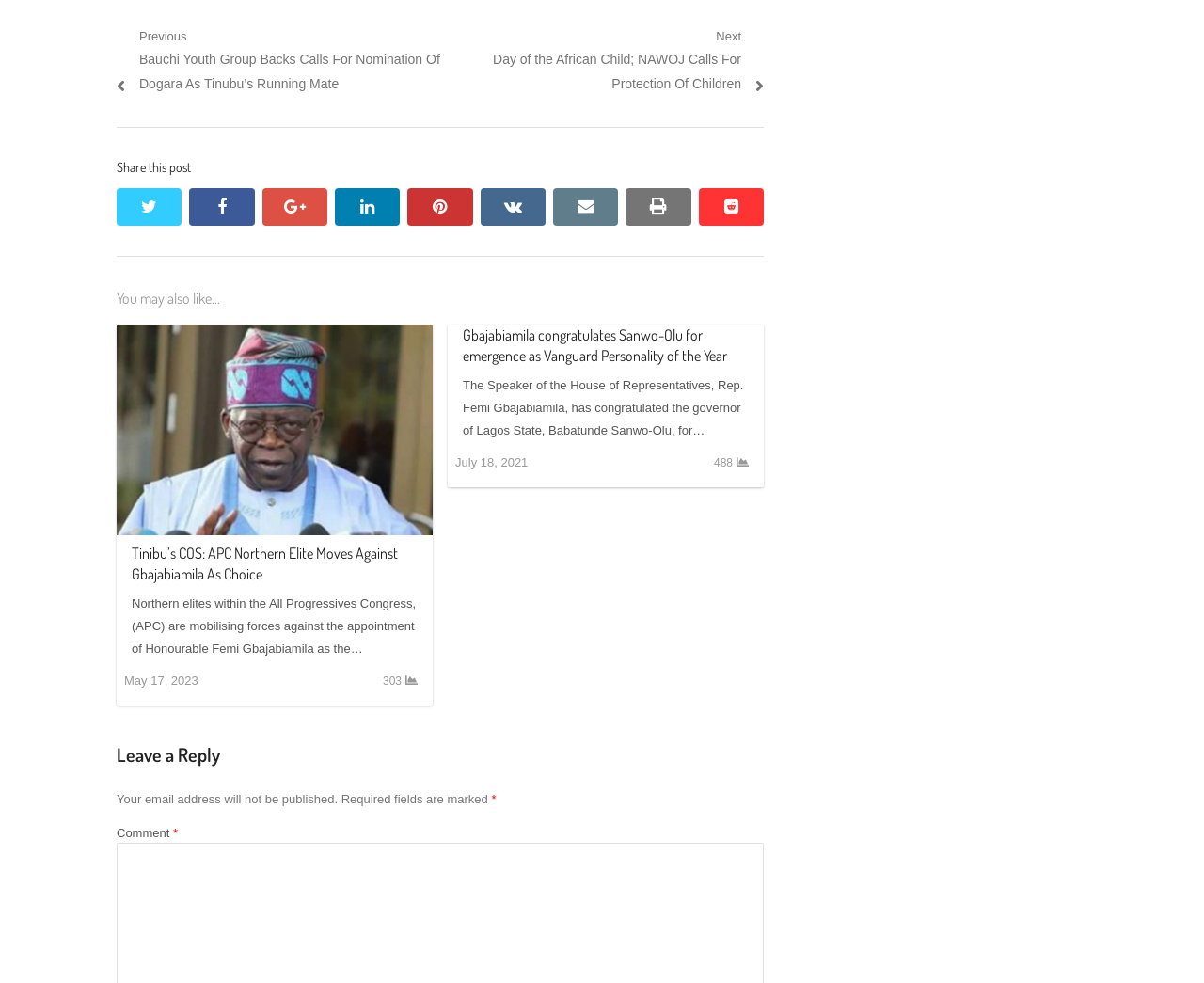Can you provide the bounding box coordinates for the element that should be clicked to implement the instruction: "Leave a reply"?

[0.097, 0.841, 0.144, 0.855]